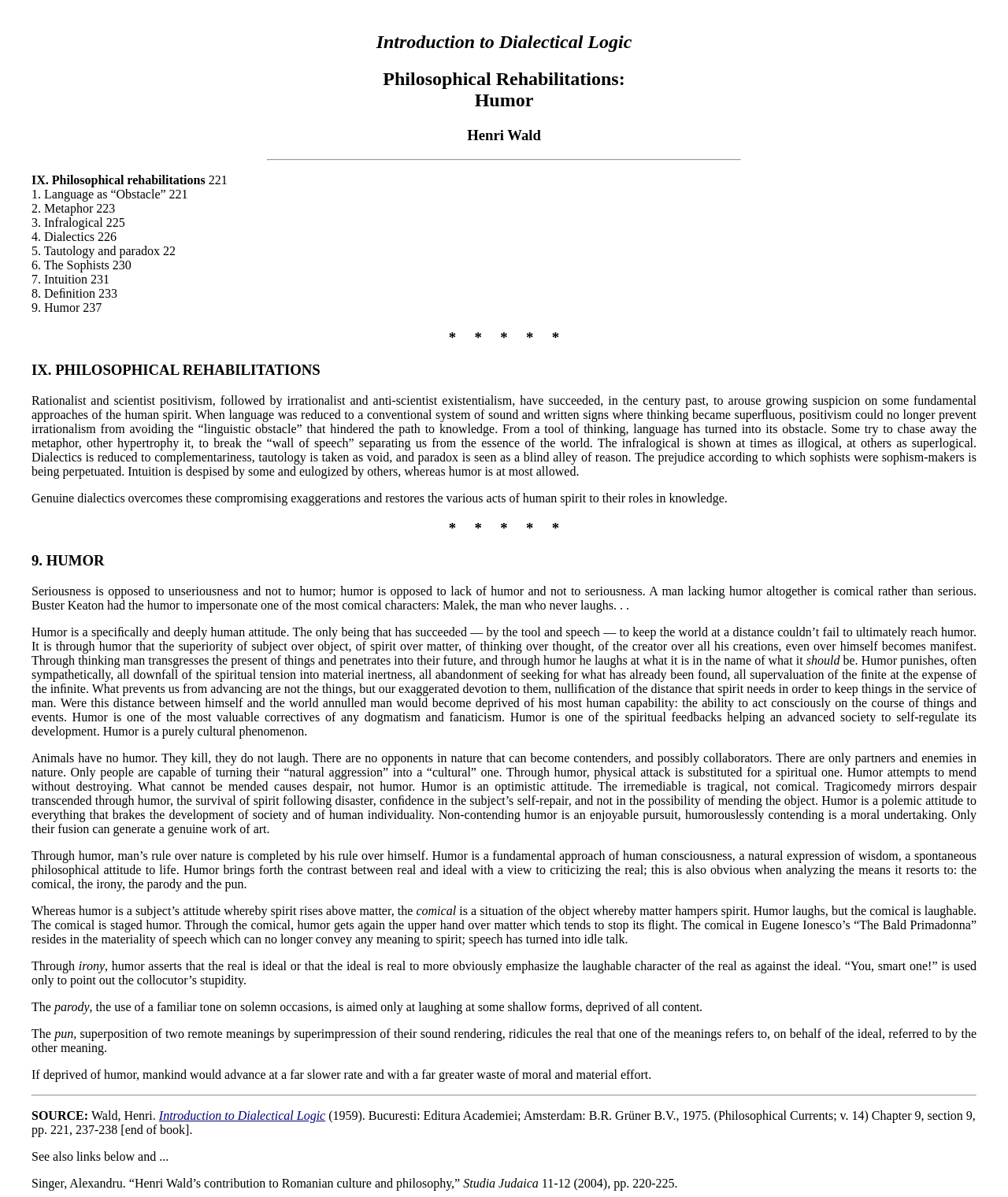Identify the bounding box for the element characterized by the following description: "Introduction to Dialectical Logic".

[0.158, 0.926, 0.323, 0.937]